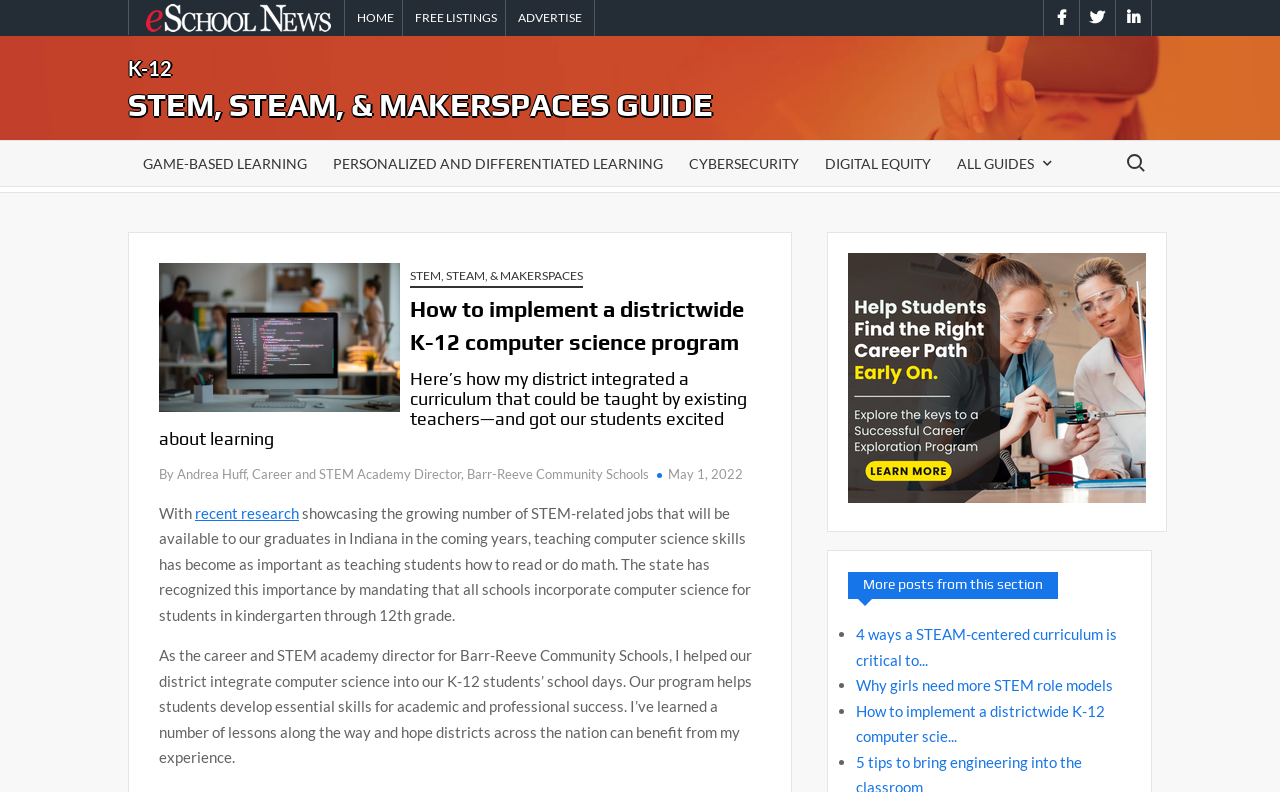What is the main topic of this webpage?
Please use the image to provide a one-word or short phrase answer.

Computer Science